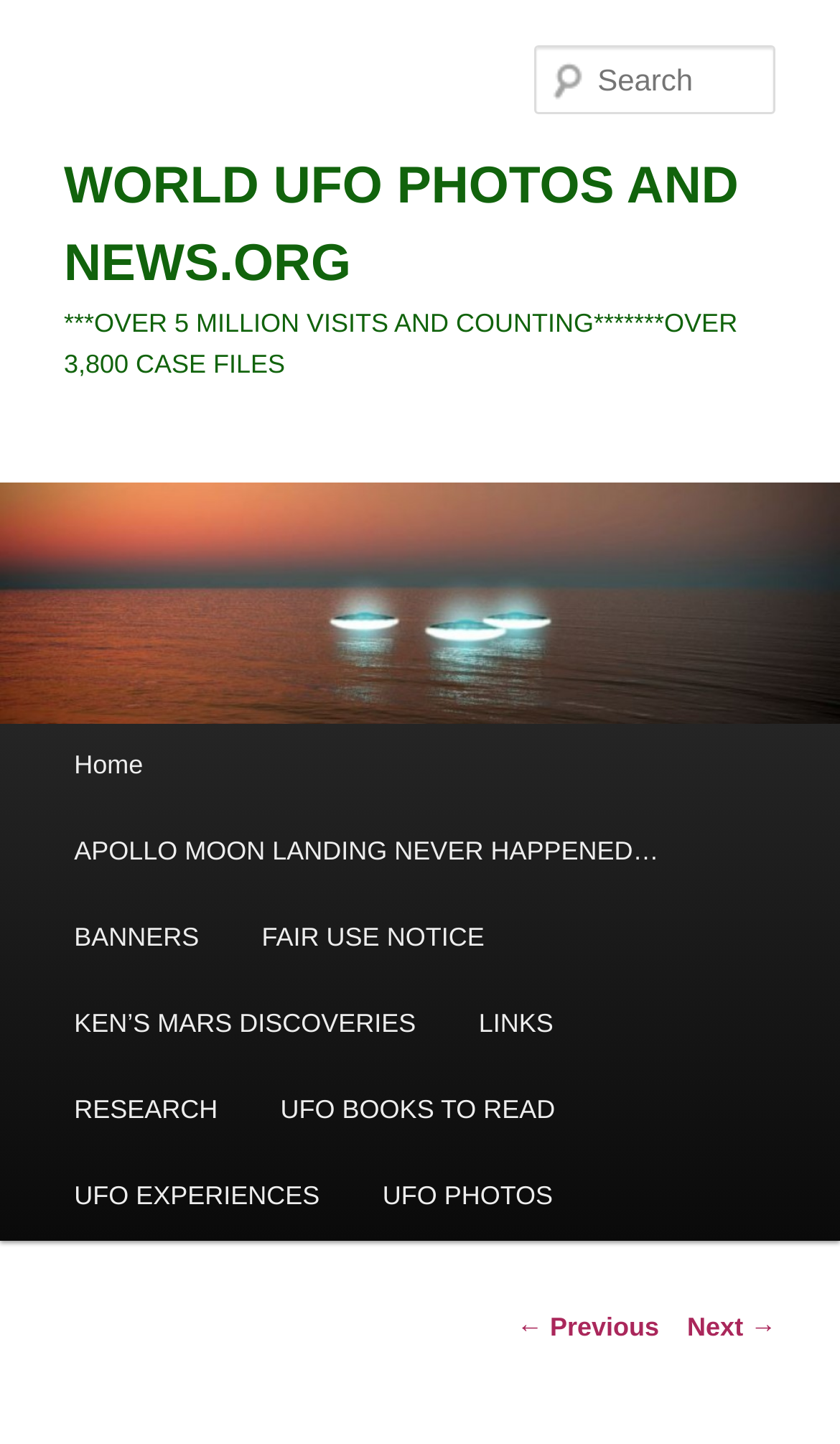Please identify the bounding box coordinates of the clickable element to fulfill the following instruction: "Visit the home page". The coordinates should be four float numbers between 0 and 1, i.e., [left, top, right, bottom].

[0.051, 0.501, 0.208, 0.561]